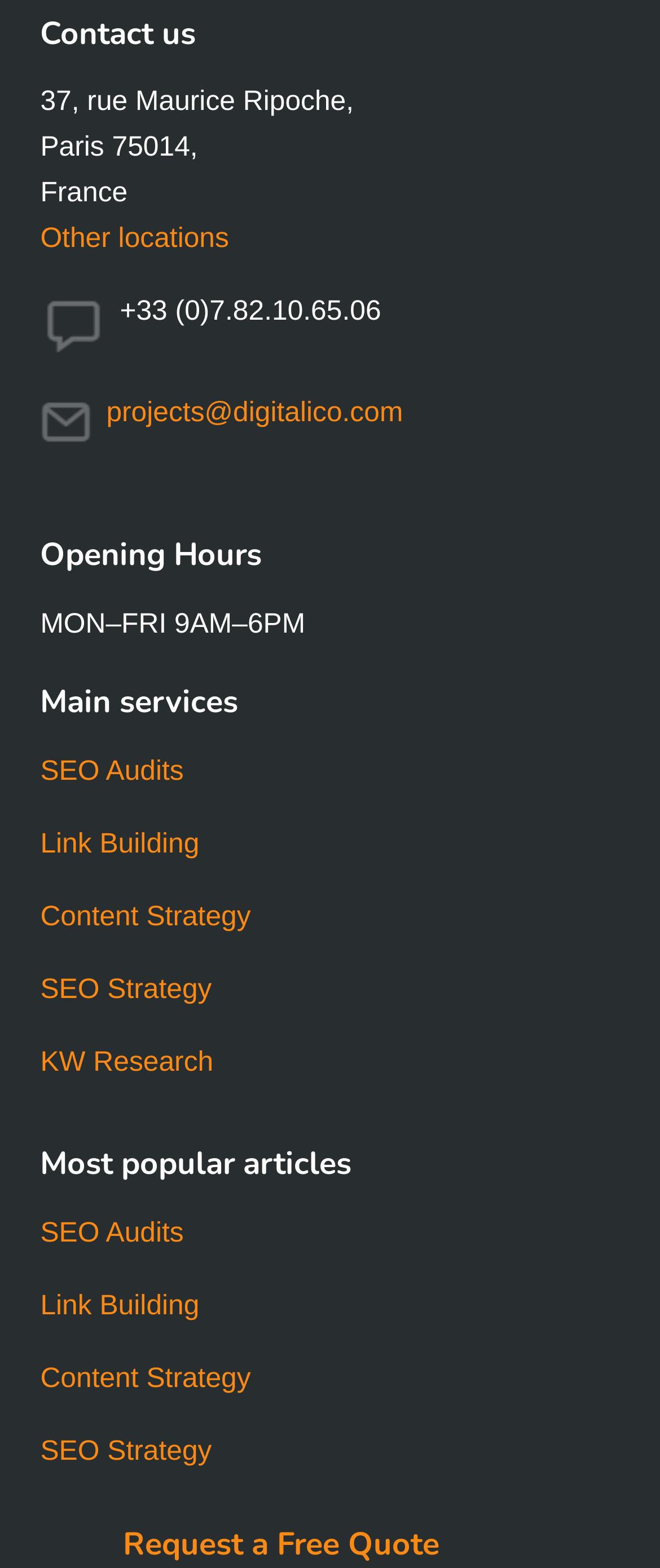Please mark the clickable region by giving the bounding box coordinates needed to complete this instruction: "Send an email to projects@digitalico.com".

[0.161, 0.252, 0.611, 0.273]